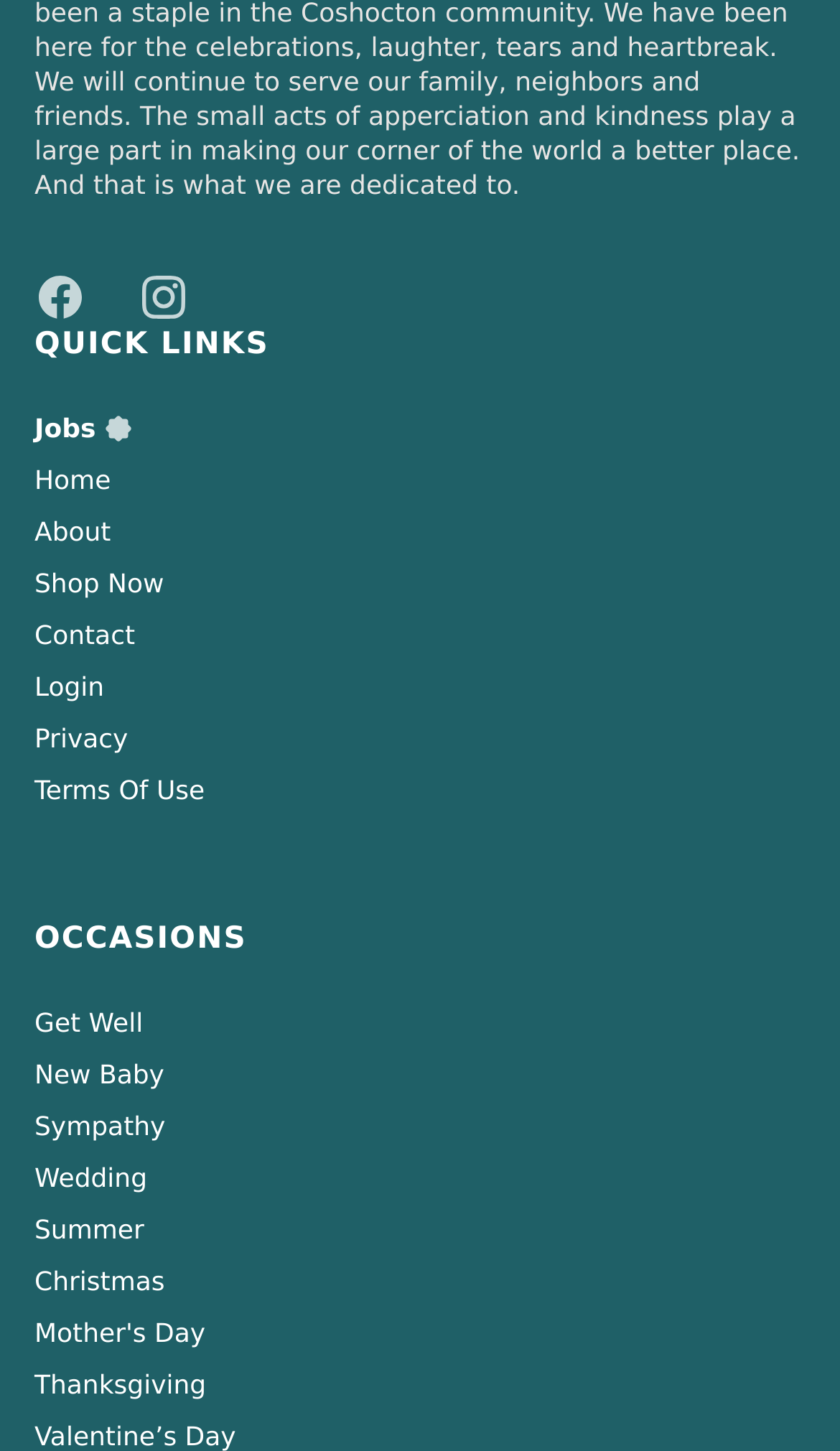Kindly provide the bounding box coordinates of the section you need to click on to fulfill the given instruction: "Shop Now".

[0.041, 0.392, 0.195, 0.413]